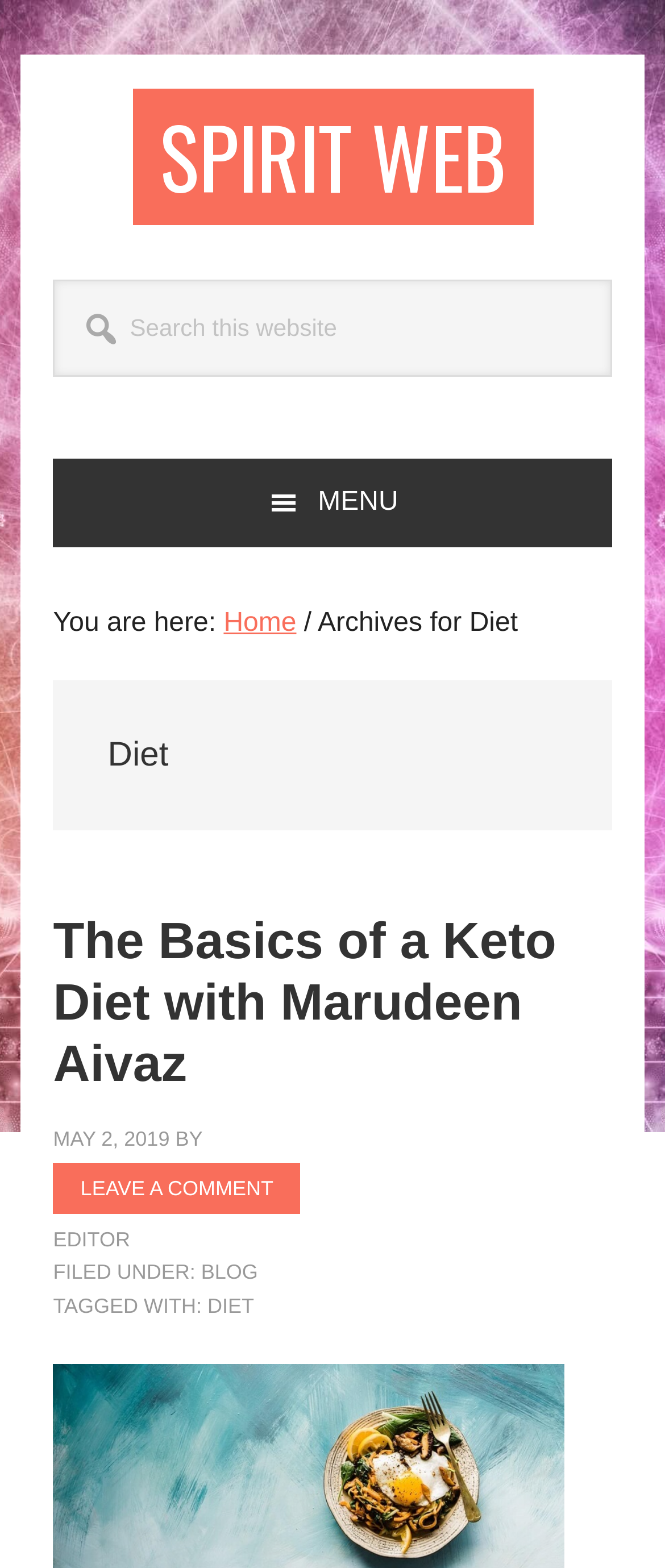Can you identify the bounding box coordinates of the clickable region needed to carry out this instruction: 'Leave a comment'? The coordinates should be four float numbers within the range of 0 to 1, stated as [left, top, right, bottom].

[0.08, 0.742, 0.452, 0.774]